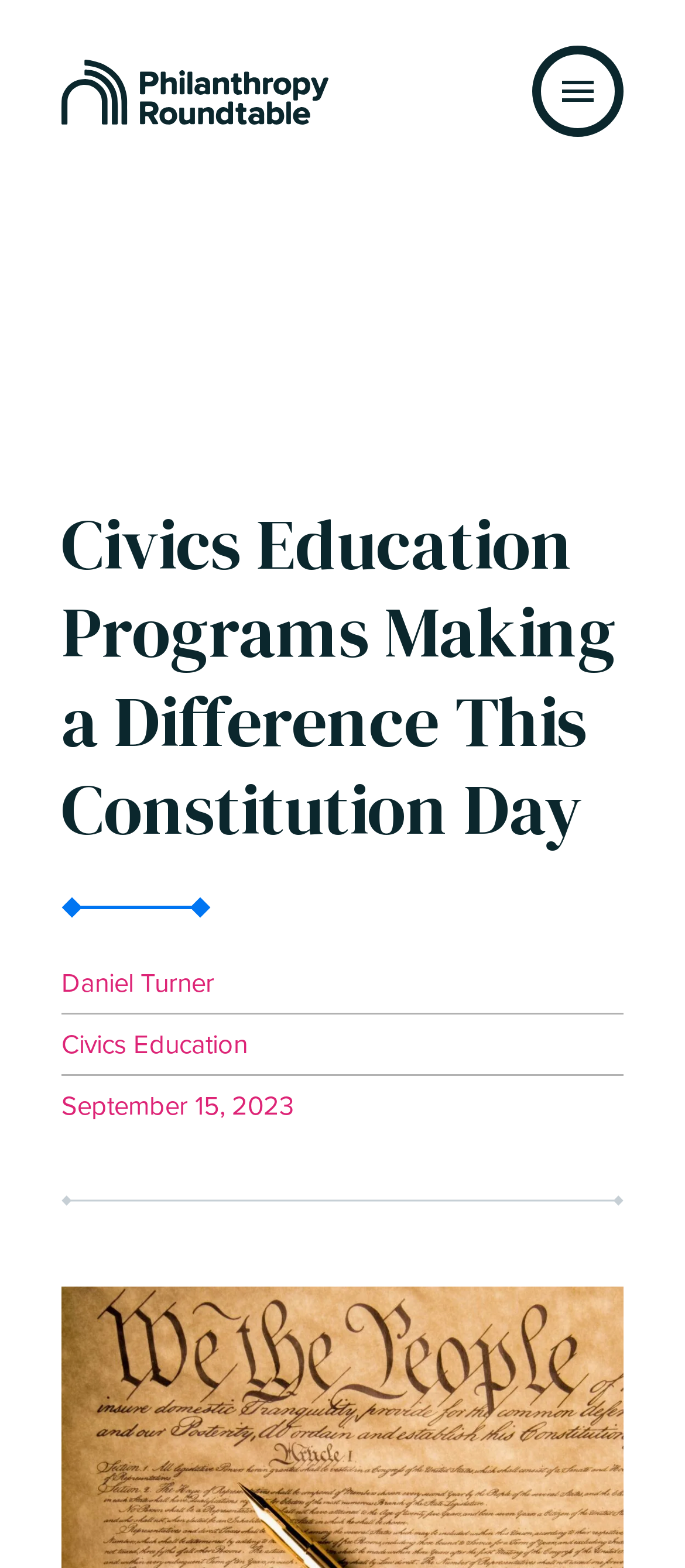Based on the element description Daniel Turner, identify the bounding box coordinates for the UI element. The coordinates should be in the format (top-left x, top-left y, bottom-right x, bottom-right y) and within the 0 to 1 range.

[0.09, 0.613, 0.313, 0.64]